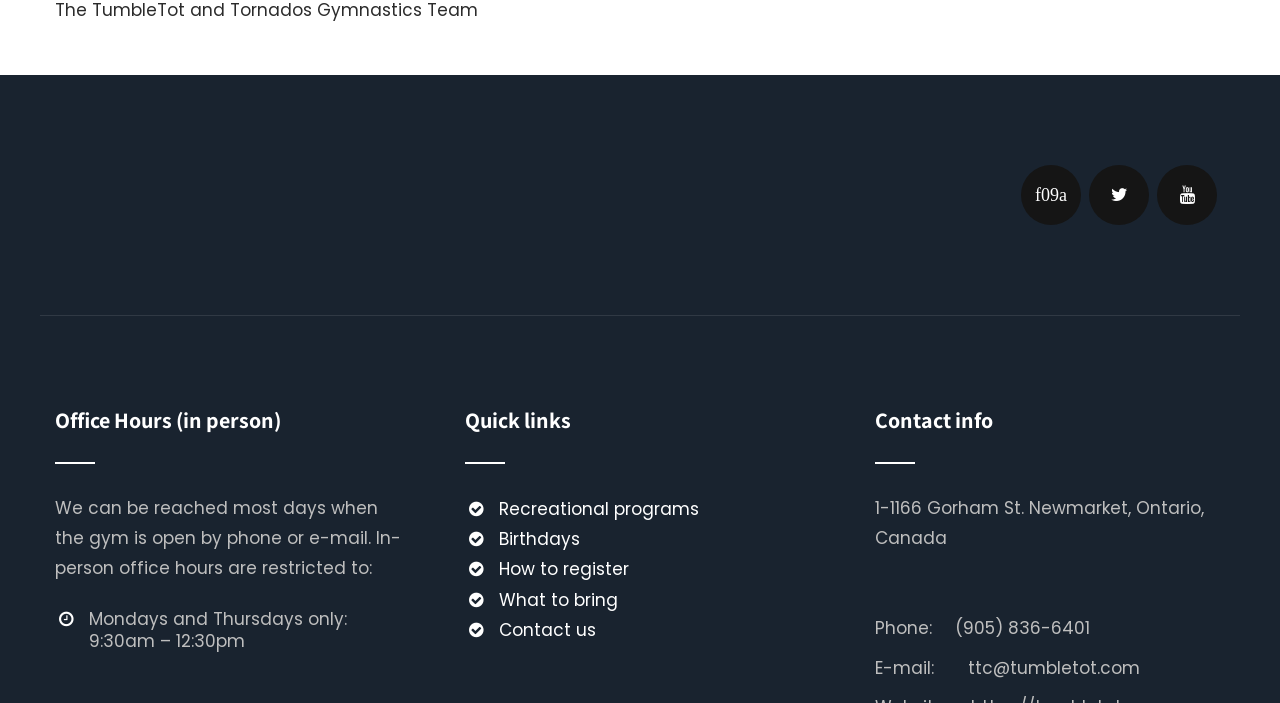Please find and report the bounding box coordinates of the element to click in order to perform the following action: "Call the phone number". The coordinates should be expressed as four float numbers between 0 and 1, in the format [left, top, right, bottom].

[0.746, 0.876, 0.852, 0.91]